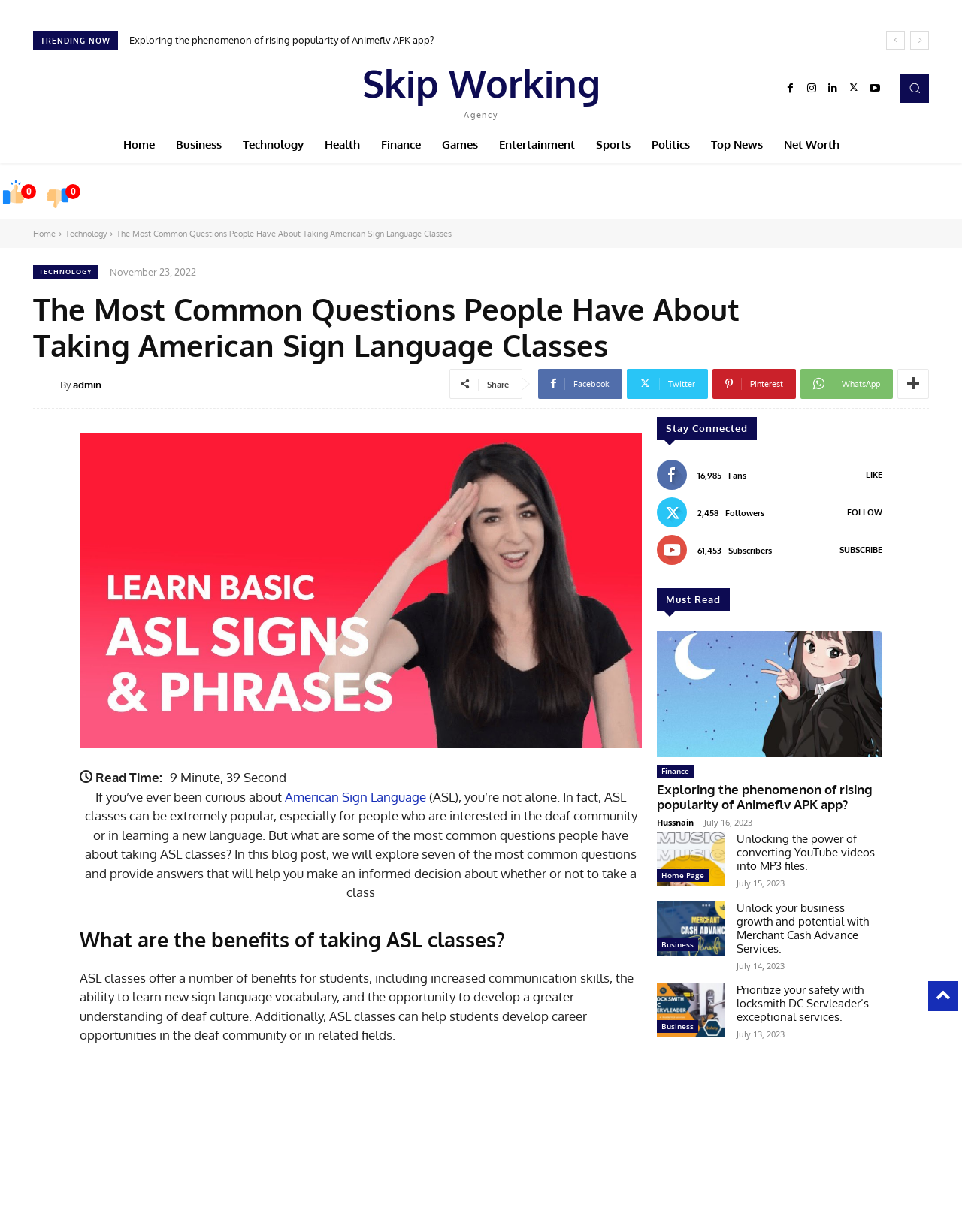How many fans does the website have?
Please respond to the question with a detailed and well-explained answer.

The number of fans of the website is mentioned in the 'Stay Connected' section at the bottom of the page as '16,985 Fans', indicating the website's popularity and social media following.